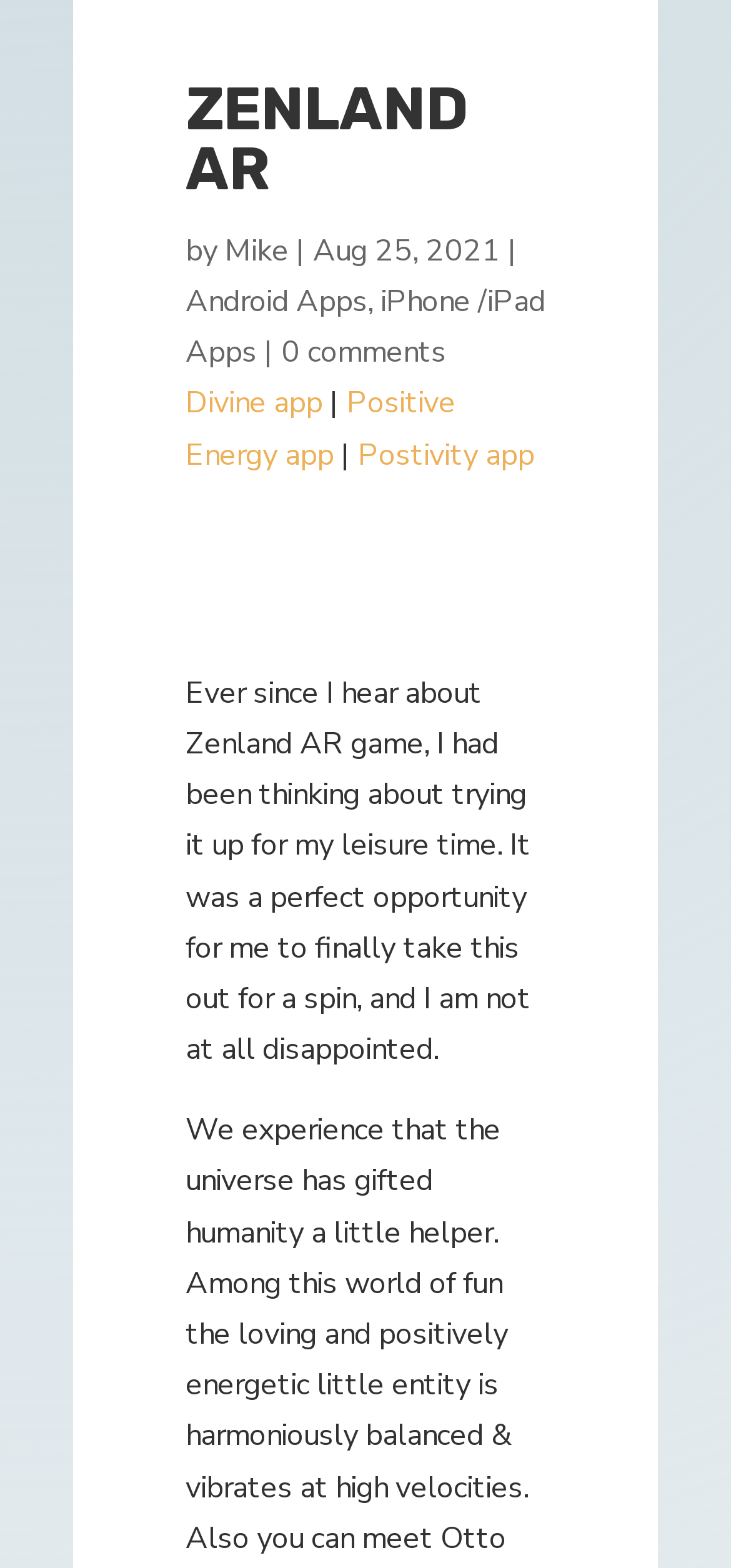Locate the bounding box coordinates of the UI element described by: "iPhone /iPad Apps". The bounding box coordinates should consist of four float numbers between 0 and 1, i.e., [left, top, right, bottom].

[0.254, 0.179, 0.746, 0.238]